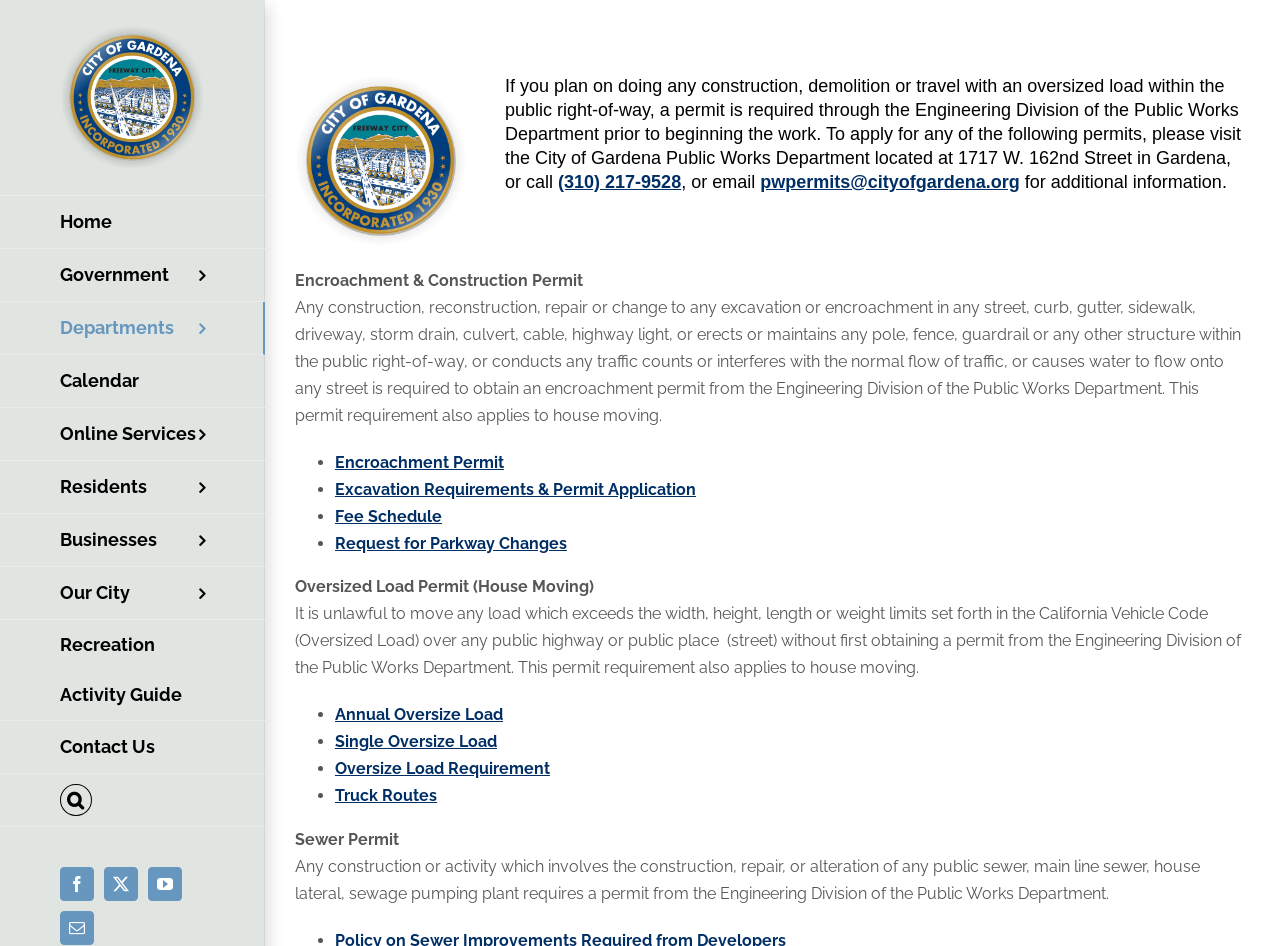Identify the bounding box coordinates for the UI element described as: "Request for Parkway Changes".

[0.262, 0.565, 0.443, 0.585]